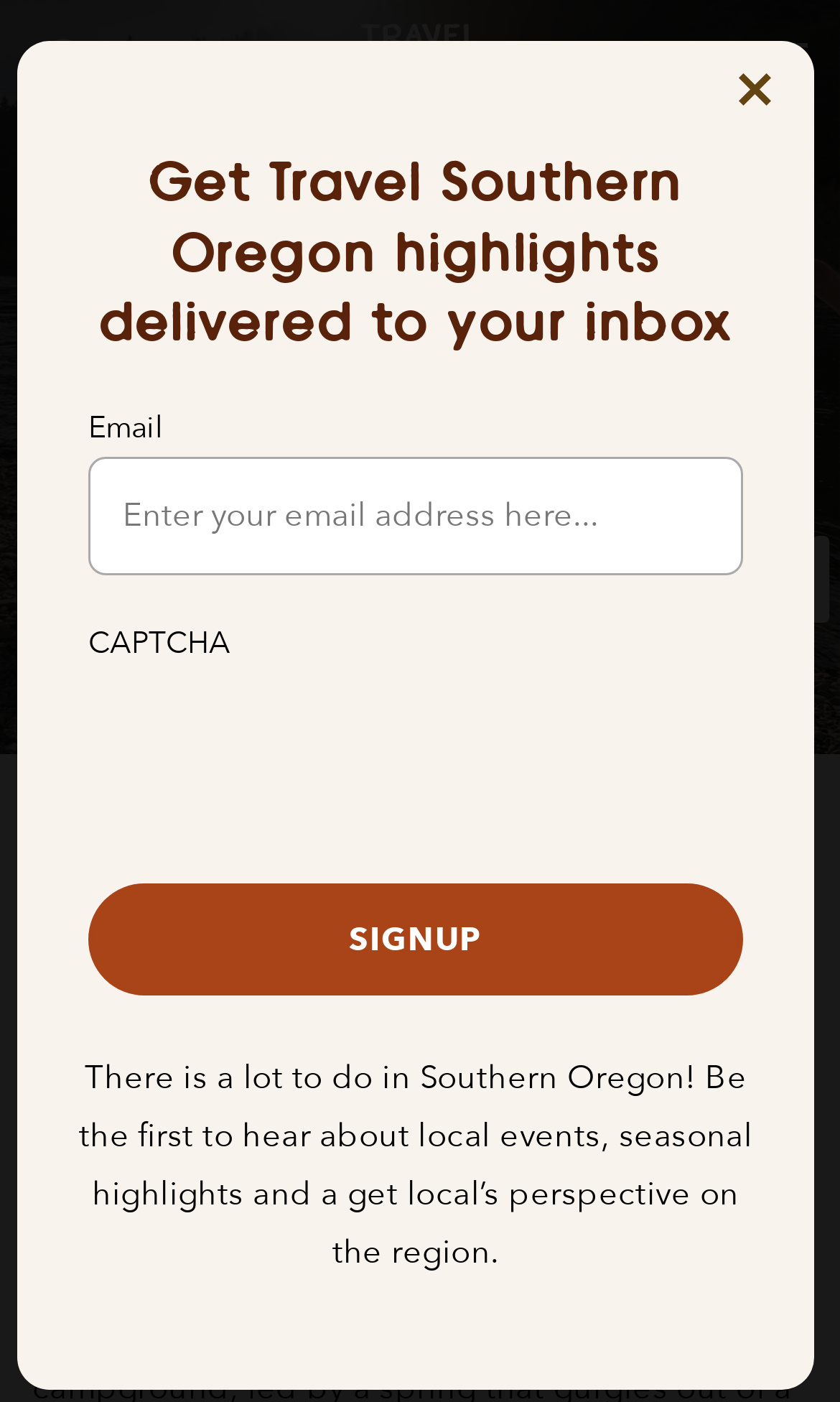From the webpage screenshot, identify the region described by alt="The Obscuritory" title="The Obscuritory". Provide the bounding box coordinates as (top-left x, top-left y, bottom-right x, bottom-right y), with each value being a floating point number between 0 and 1.

None